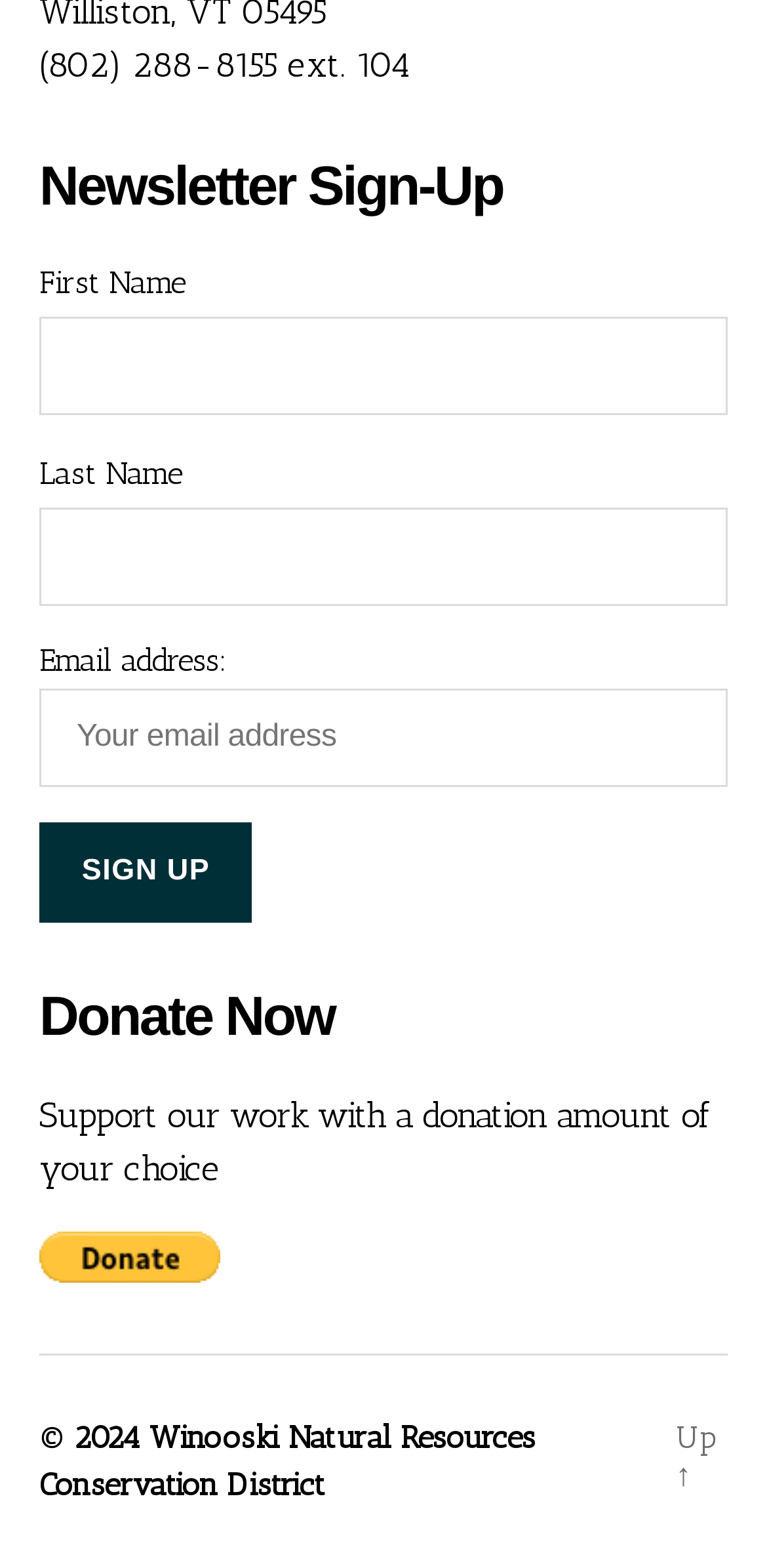What is the alternative way to donate?
Please answer the question with as much detail and depth as you can.

I found the alternative way to donate by looking at the button element 'PayPal - The safer, easier way to pay online.' below the 'Donate Now' heading, which suggests that PayPal is an alternative way to donate.